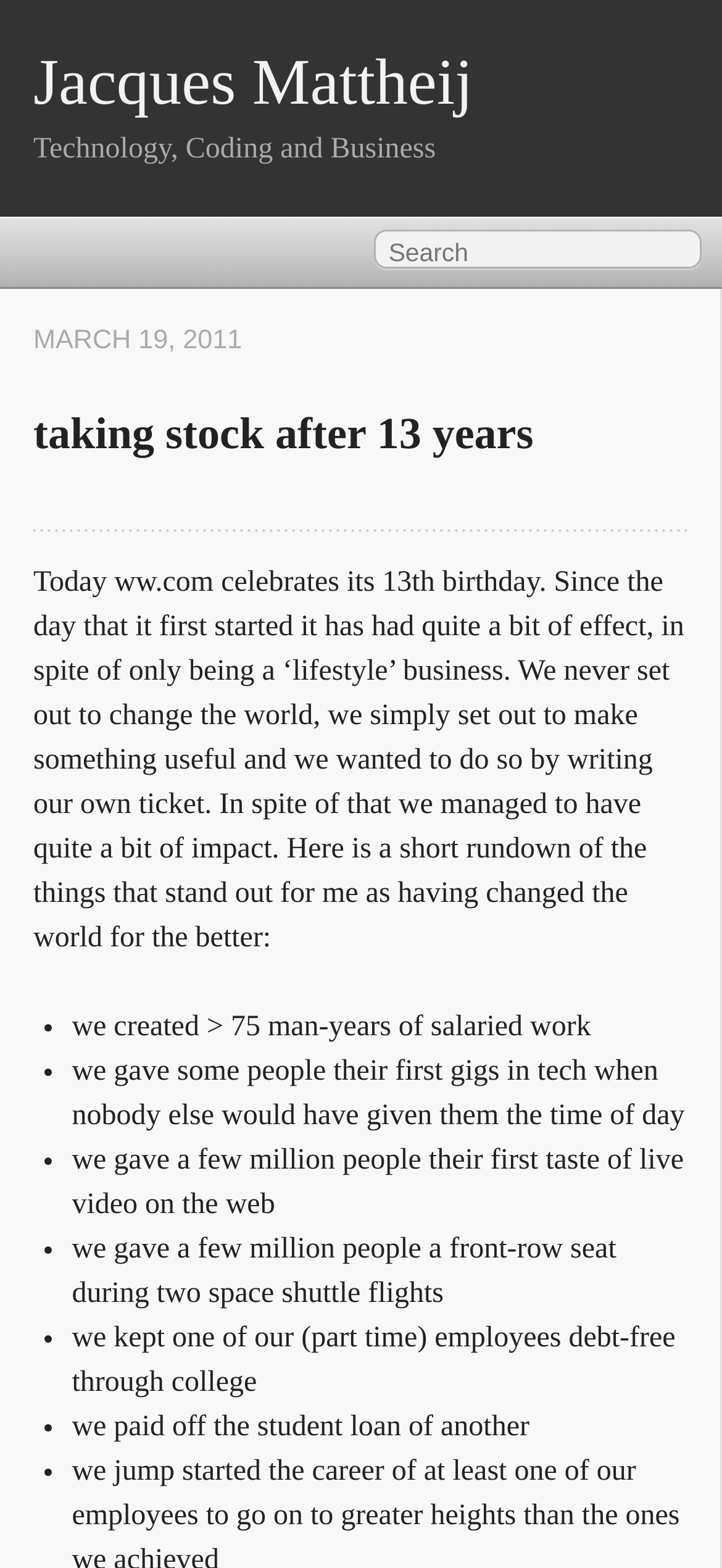Analyze the image and deliver a detailed answer to the question: How many list markers are there?

The number of list markers is obtained by counting the list marker elements which have bounding box coordinates of [0.058, 0.641, 0.074, 0.67], [0.058, 0.67, 0.074, 0.698], [0.058, 0.726, 0.074, 0.755], [0.058, 0.783, 0.074, 0.811], [0.058, 0.84, 0.074, 0.868], [0.058, 0.896, 0.074, 0.925], and [0.058, 0.925, 0.074, 0.953].